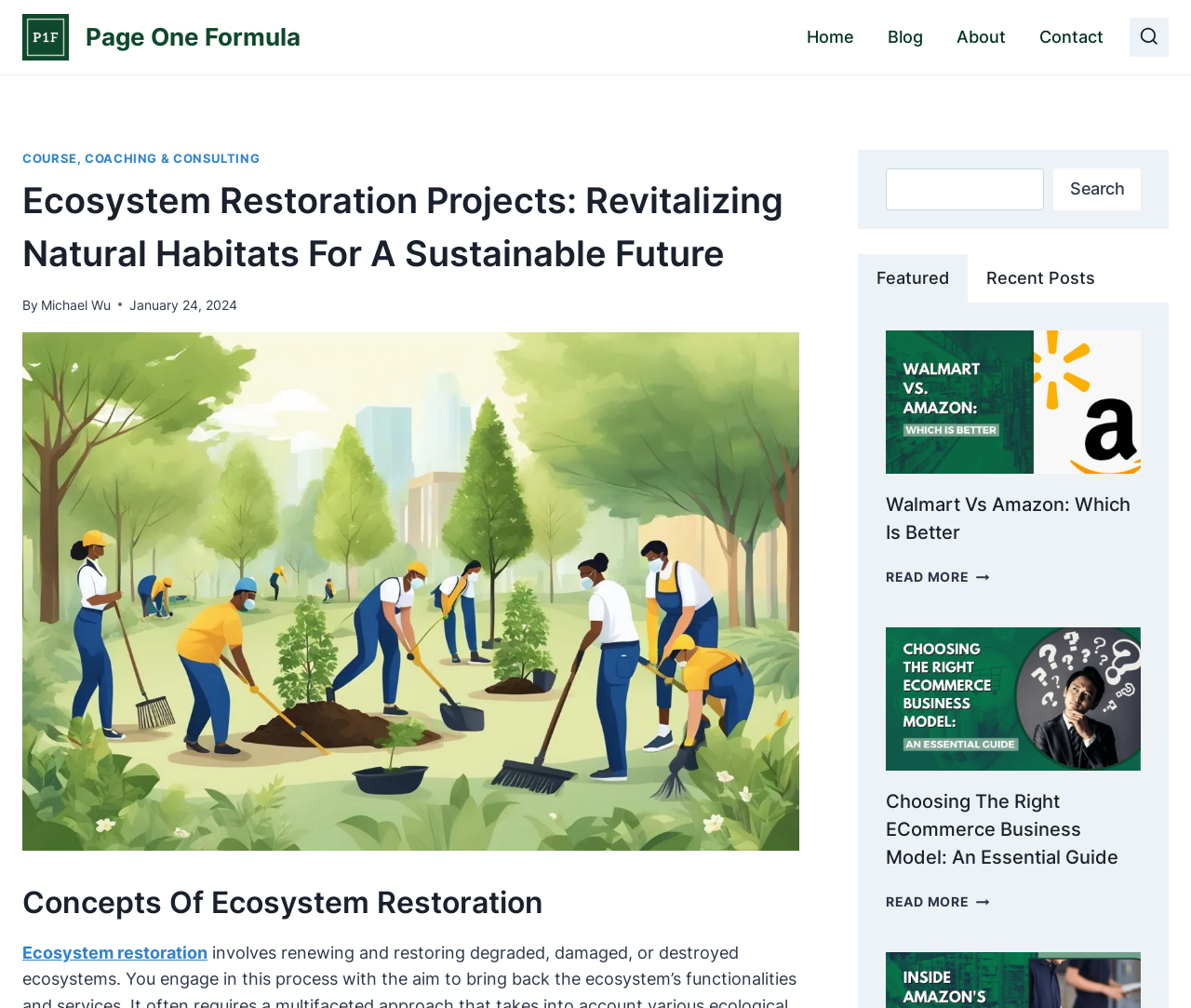Please extract the webpage's main title and generate its text content.

Ecosystem Restoration Projects: Revitalizing Natural Habitats For A Sustainable Future